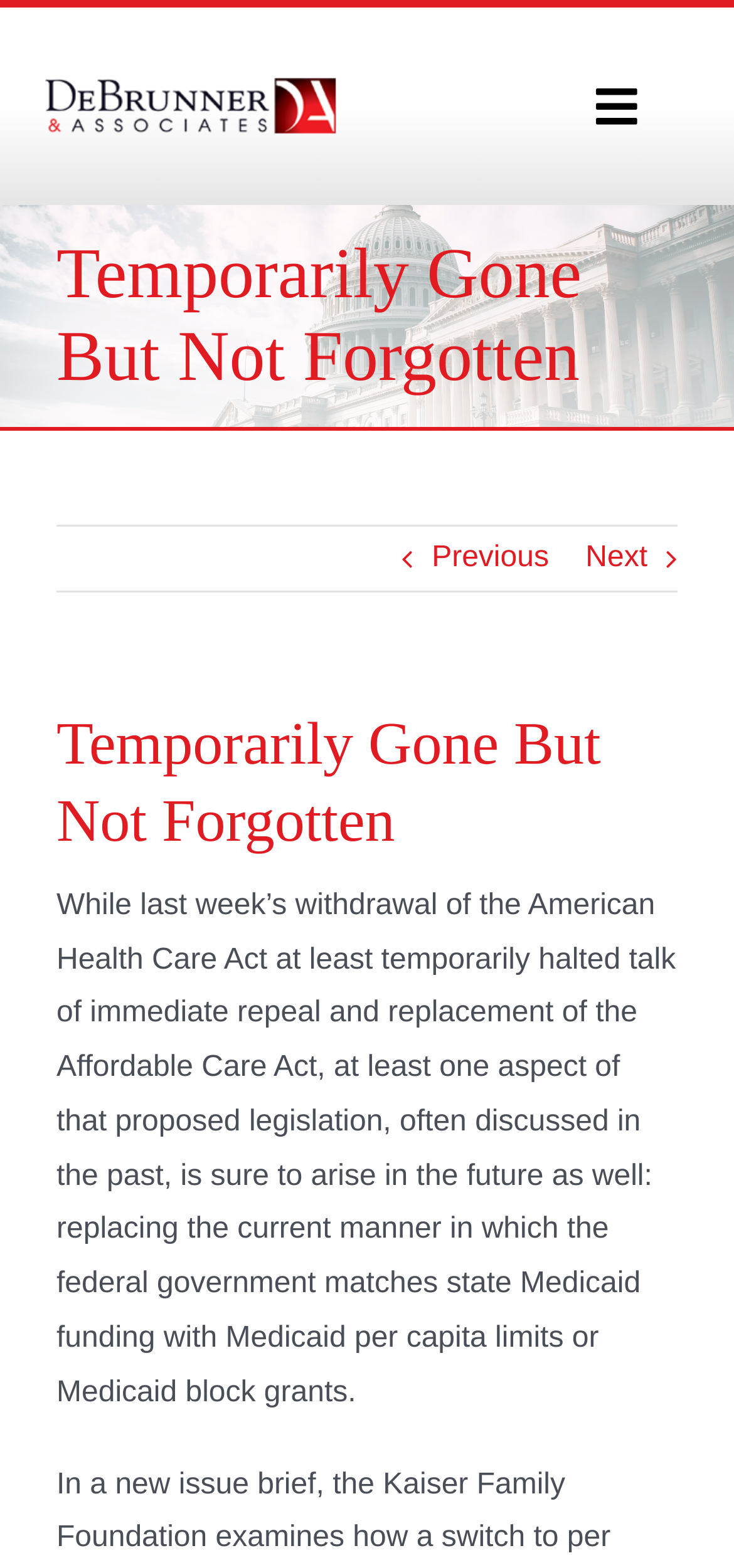Based on the element description: "alt="DeBrunner & Associates Logo"", identify the bounding box coordinates for this UI element. The coordinates must be four float numbers between 0 and 1, listed as [left, top, right, bottom].

[0.058, 0.048, 0.462, 0.068]